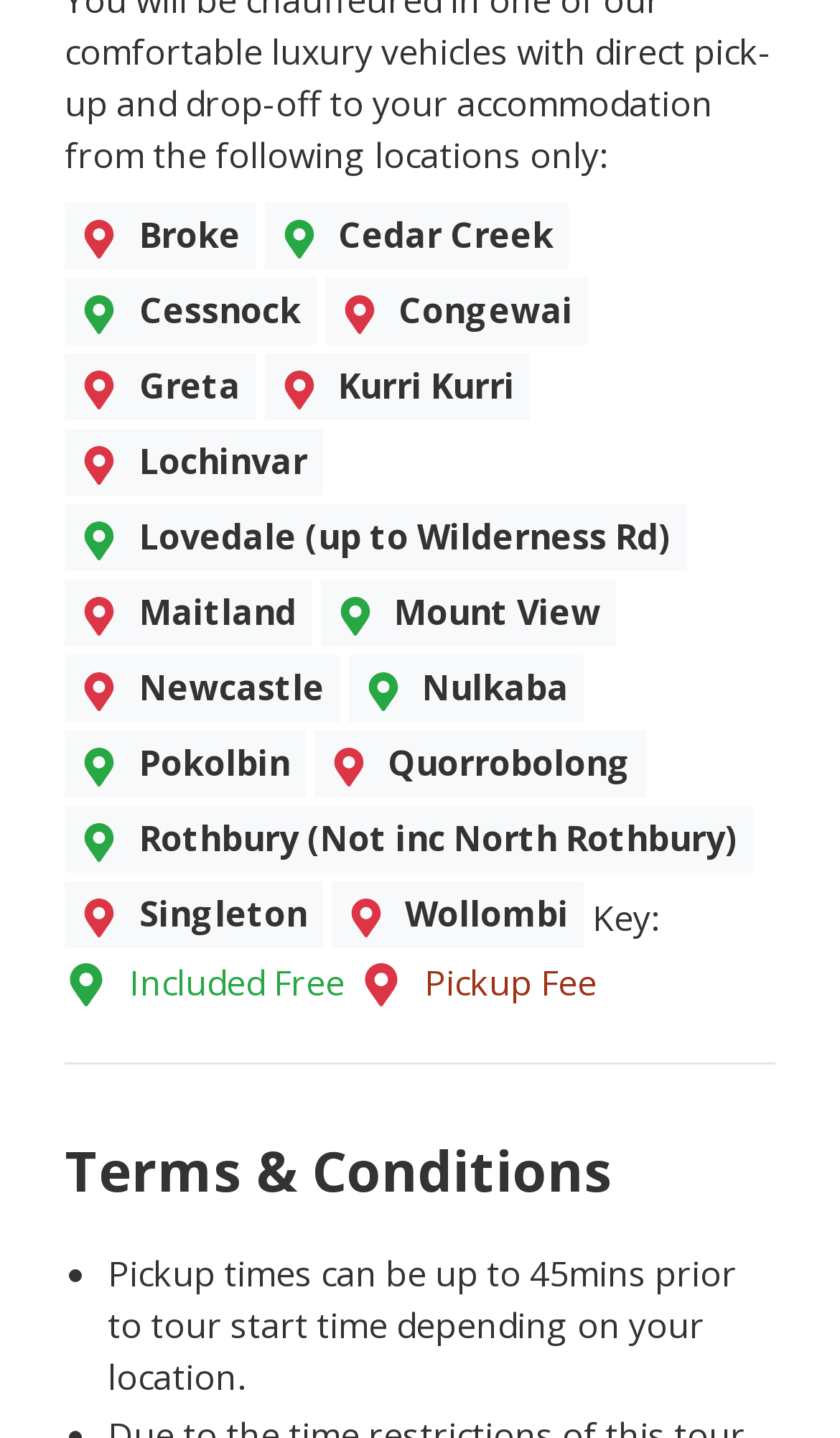Please pinpoint the bounding box coordinates for the region I should click to adhere to this instruction: "View Terms & Conditions".

[0.077, 0.792, 0.923, 0.838]